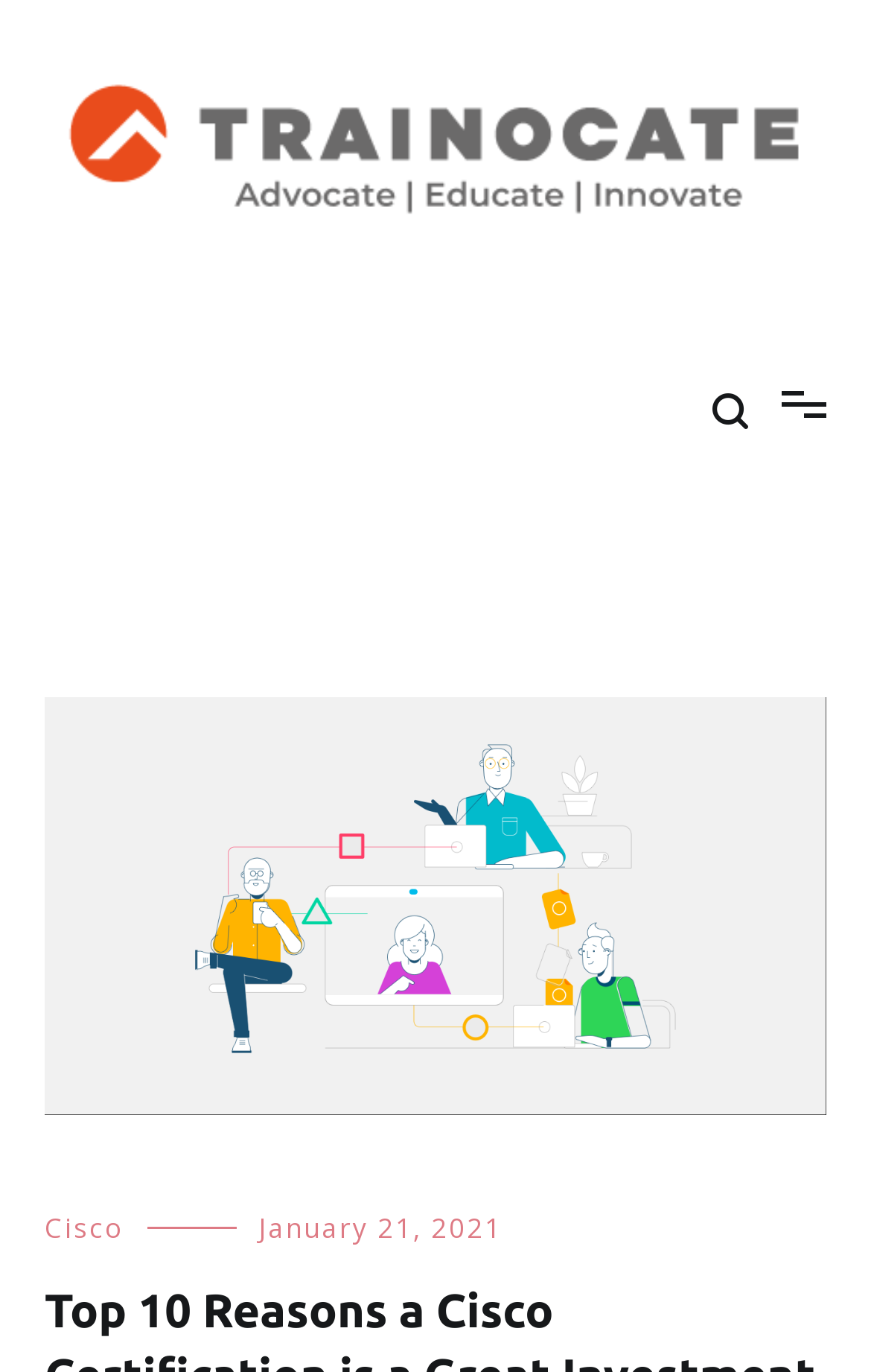Bounding box coordinates are specified in the format (top-left x, top-left y, bottom-right x, bottom-right y). All values are floating point numbers bounded between 0 and 1. Please provide the bounding box coordinate of the region this sentence describes: parent_node: Trainocate Blog

[0.051, 0.049, 0.949, 0.179]